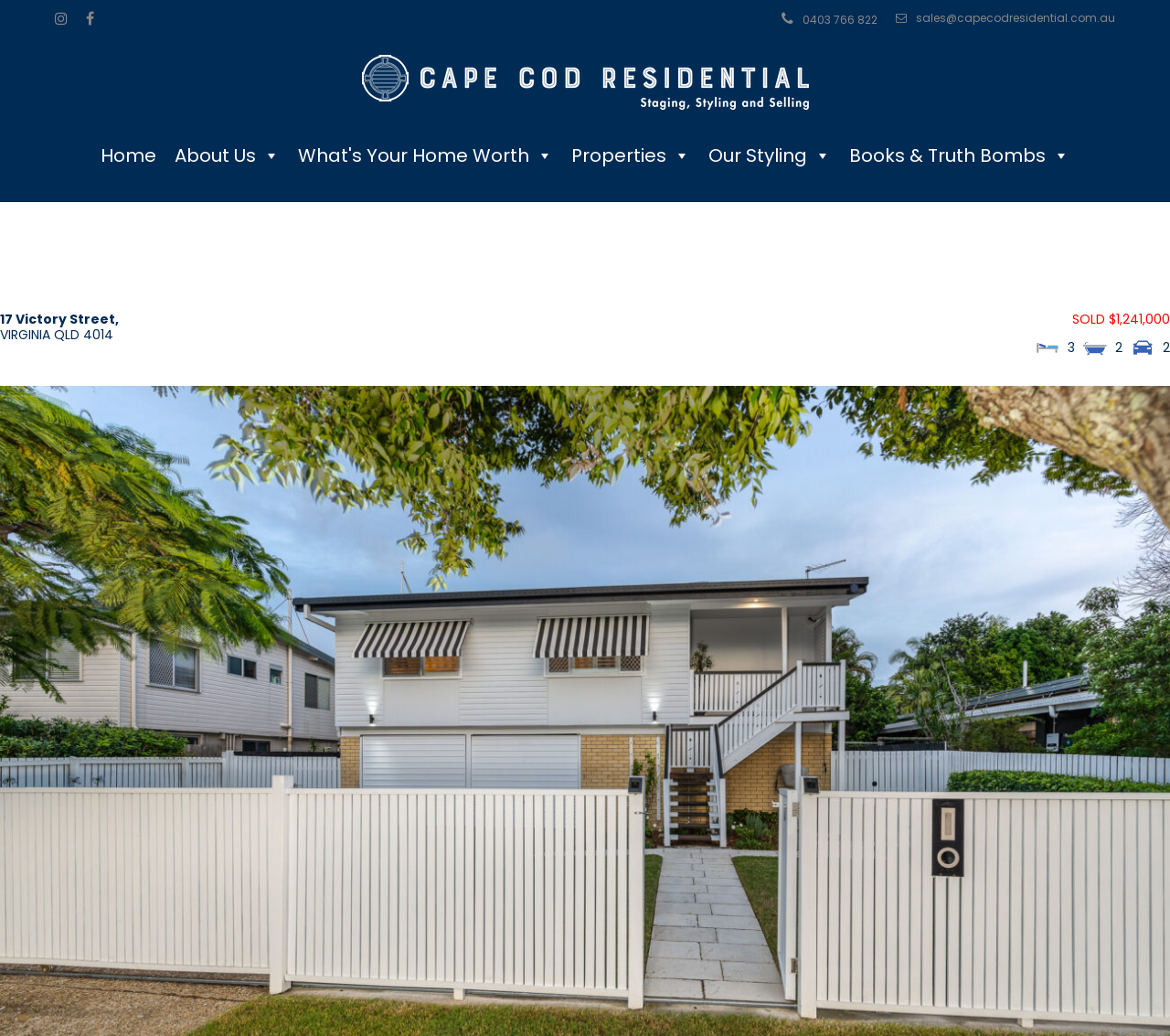How many bedrooms does the property have?
Based on the image, provide your answer in one word or phrase.

3